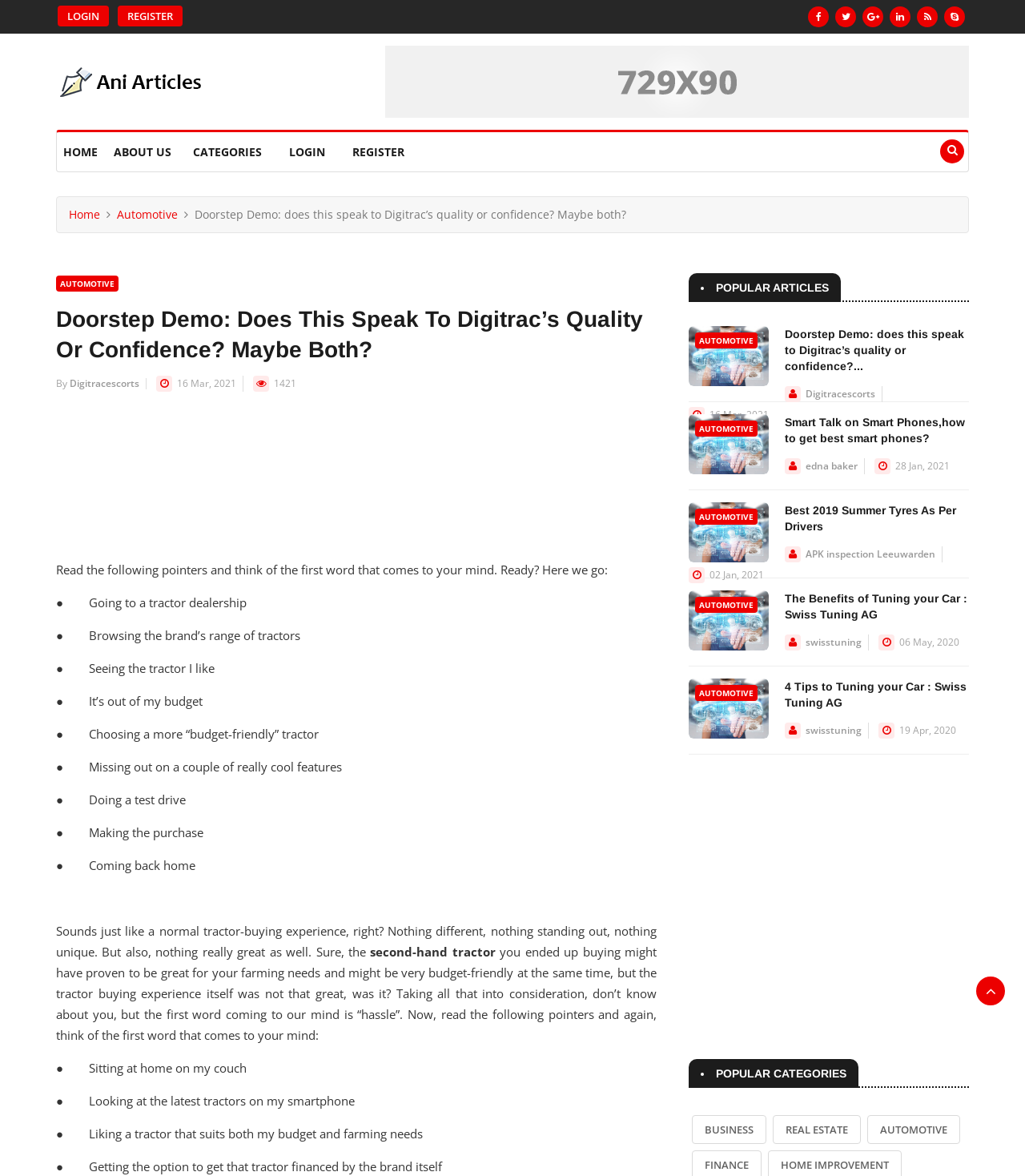Please find the bounding box coordinates of the clickable region needed to complete the following instruction: "Explore the 'CLINICS' page". The bounding box coordinates must consist of four float numbers between 0 and 1, i.e., [left, top, right, bottom].

None